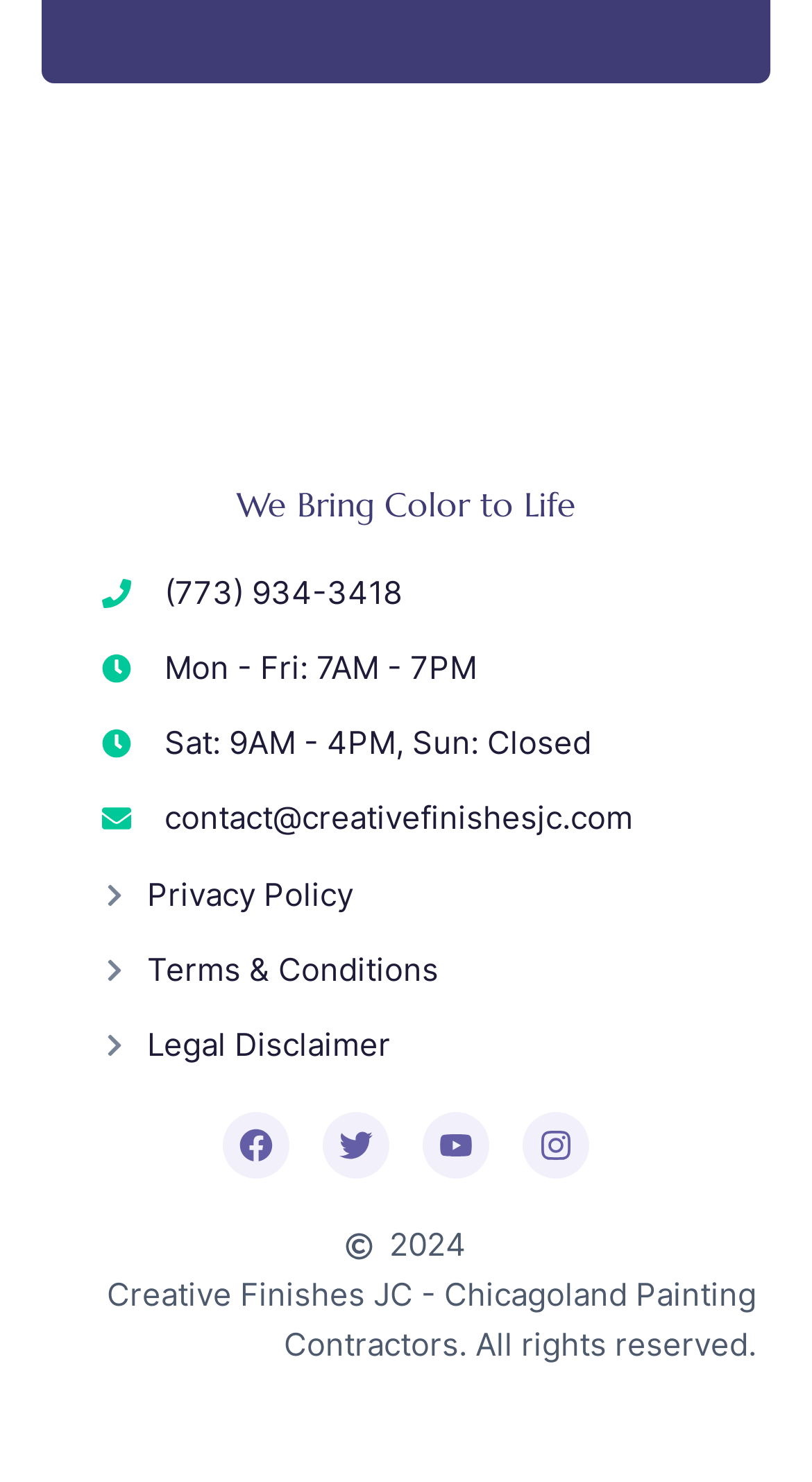Determine the bounding box coordinates of the region that needs to be clicked to achieve the task: "Check the business hours".

[0.125, 0.434, 0.78, 0.468]